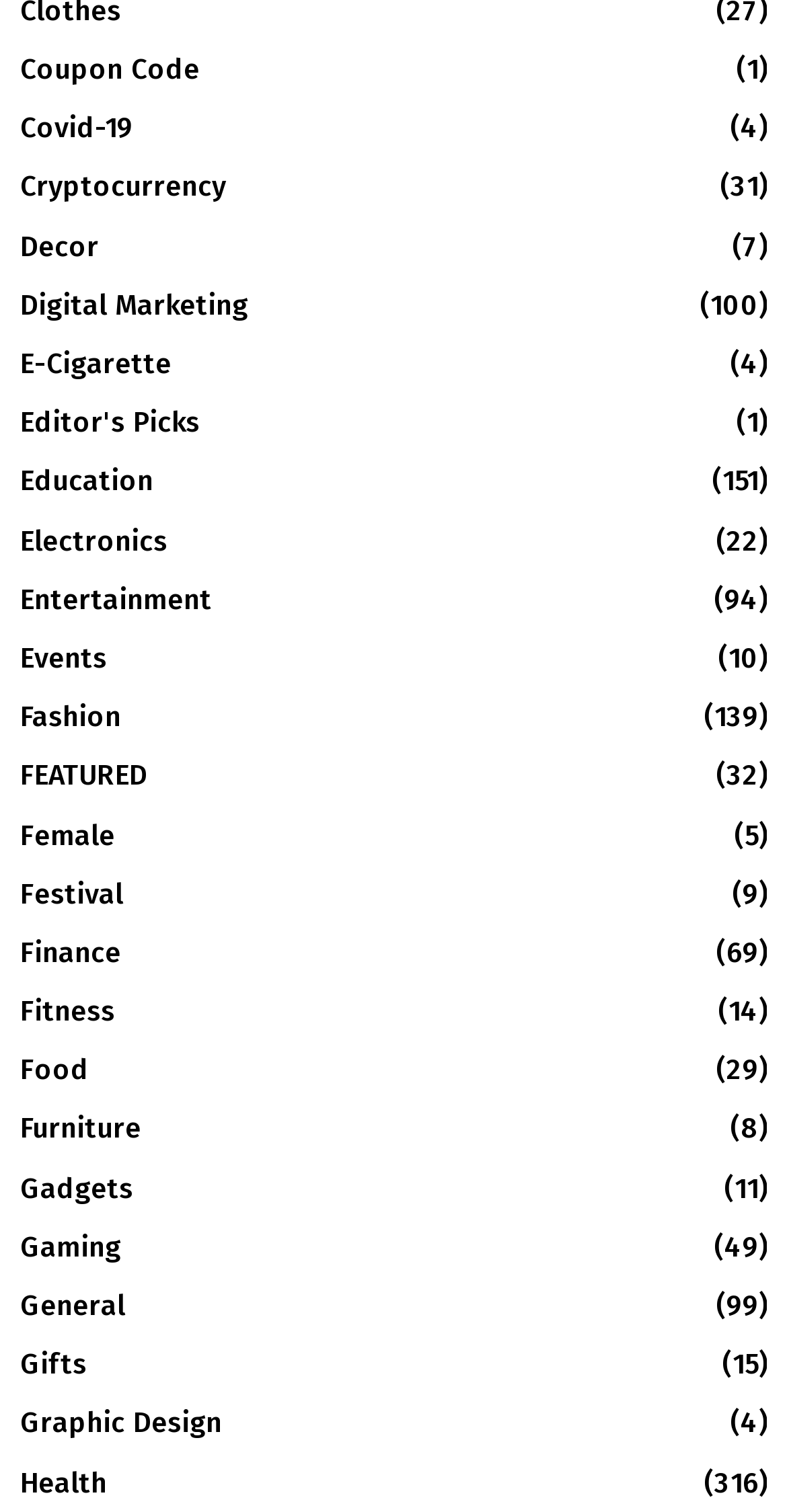Please specify the bounding box coordinates of the area that should be clicked to accomplish the following instruction: "View Editor's Picks". The coordinates should consist of four float numbers between 0 and 1, i.e., [left, top, right, bottom].

[0.026, 0.268, 0.254, 0.291]